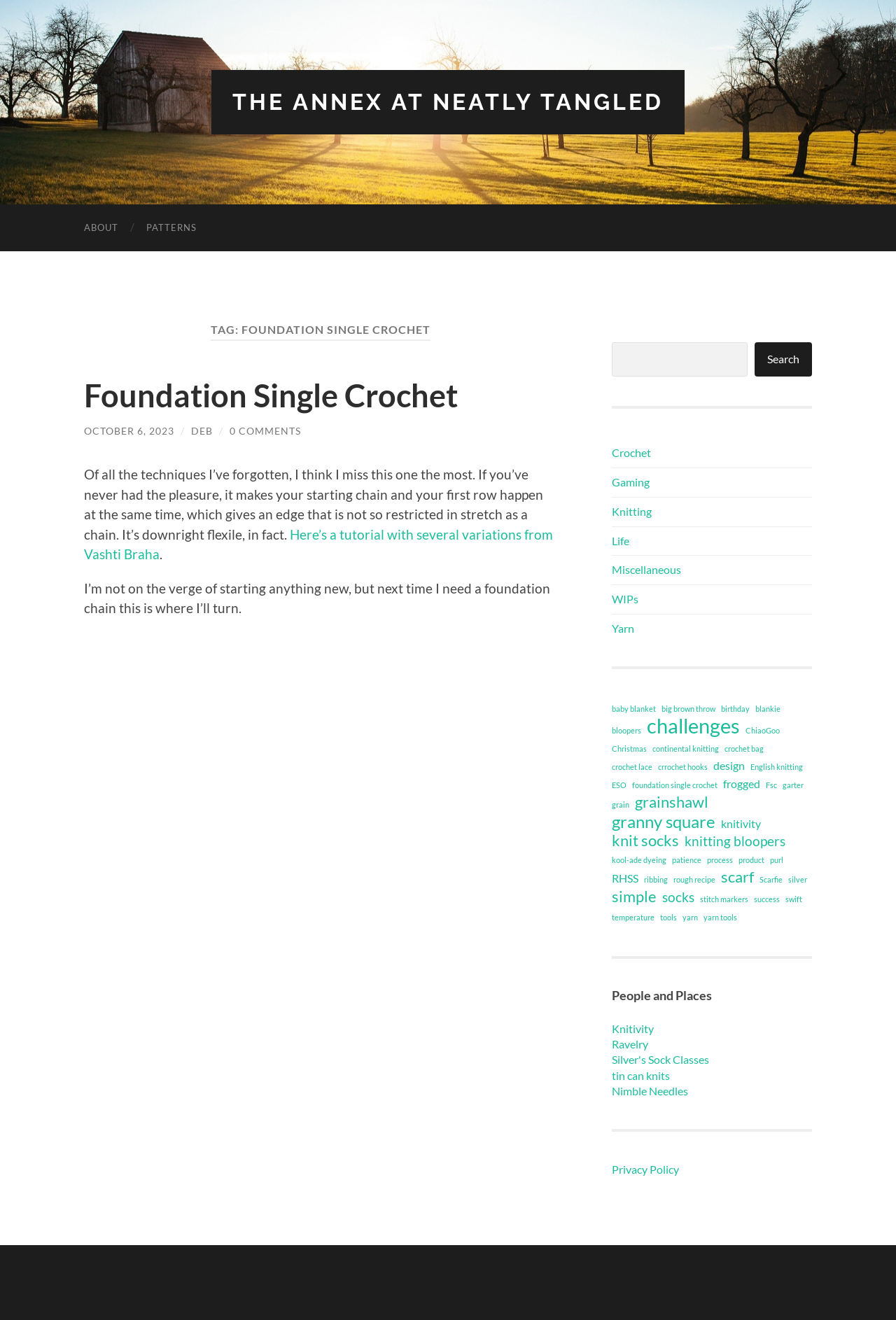Identify the bounding box coordinates of the HTML element based on this description: "crochet bag".

[0.809, 0.561, 0.852, 0.574]